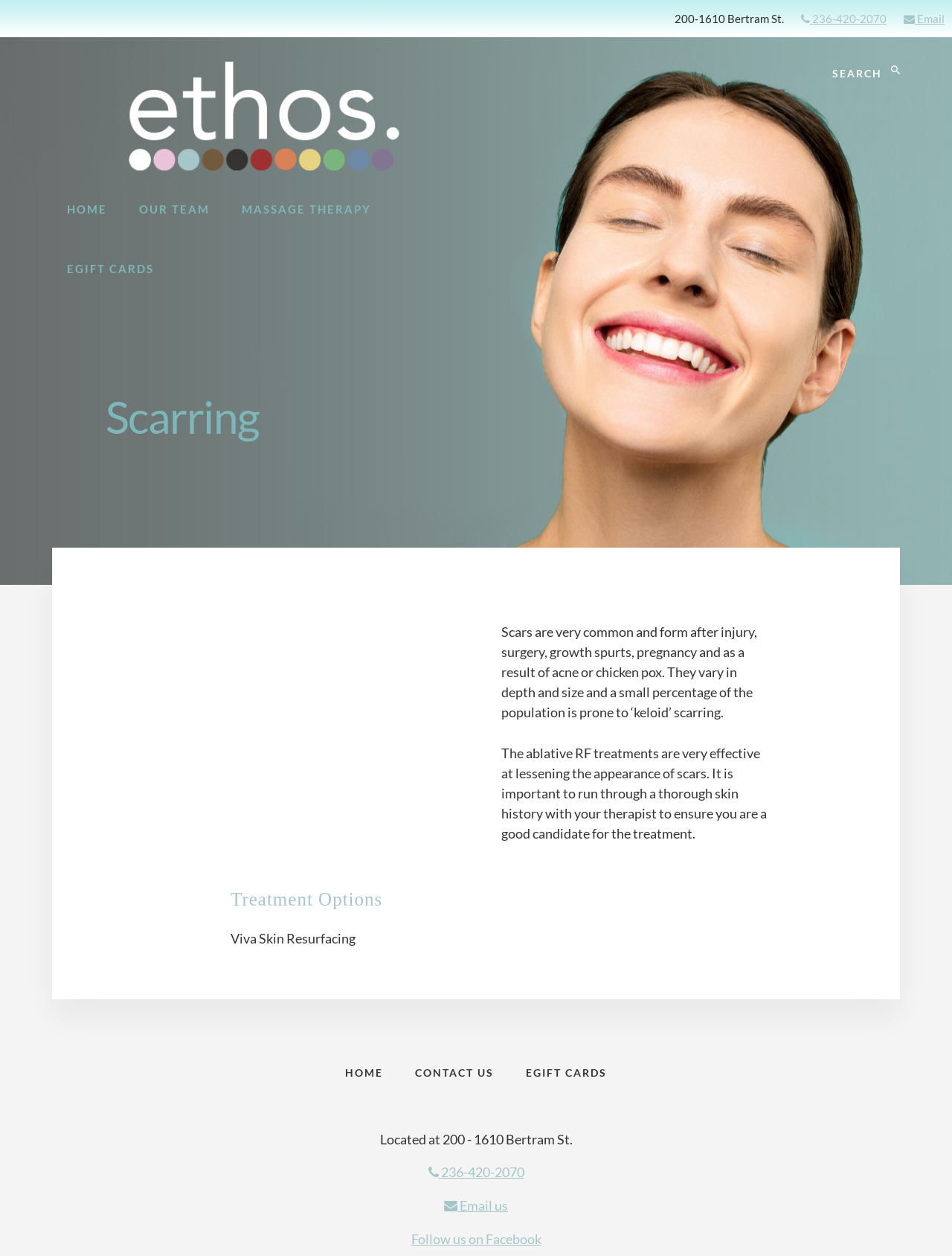How can I contact Ethos Clinic?
Could you give a comprehensive explanation in response to this question?

I found this information by looking at the links at the bottom of the webpage, which include a phone number '236-420-2070' and an email link.